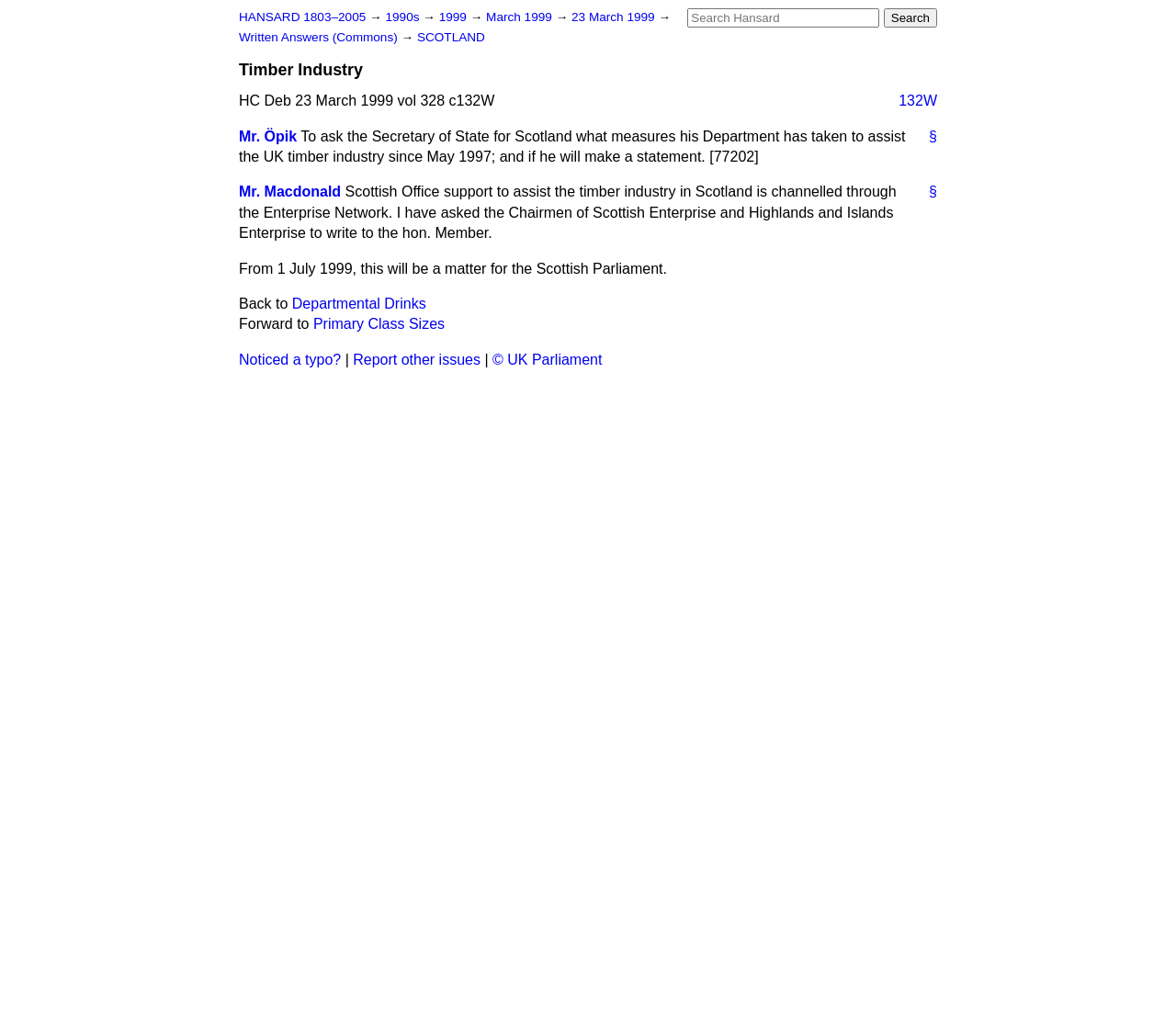What will happen to the support for the timber industry from 1 July 1999?
Carefully analyze the image and provide a thorough answer to the question.

According to the StaticText 'From 1 July 1999, this will be a matter for the Scottish Parliament.', from 1 July 1999, the support for the timber industry will be handled by the Scottish Parliament.